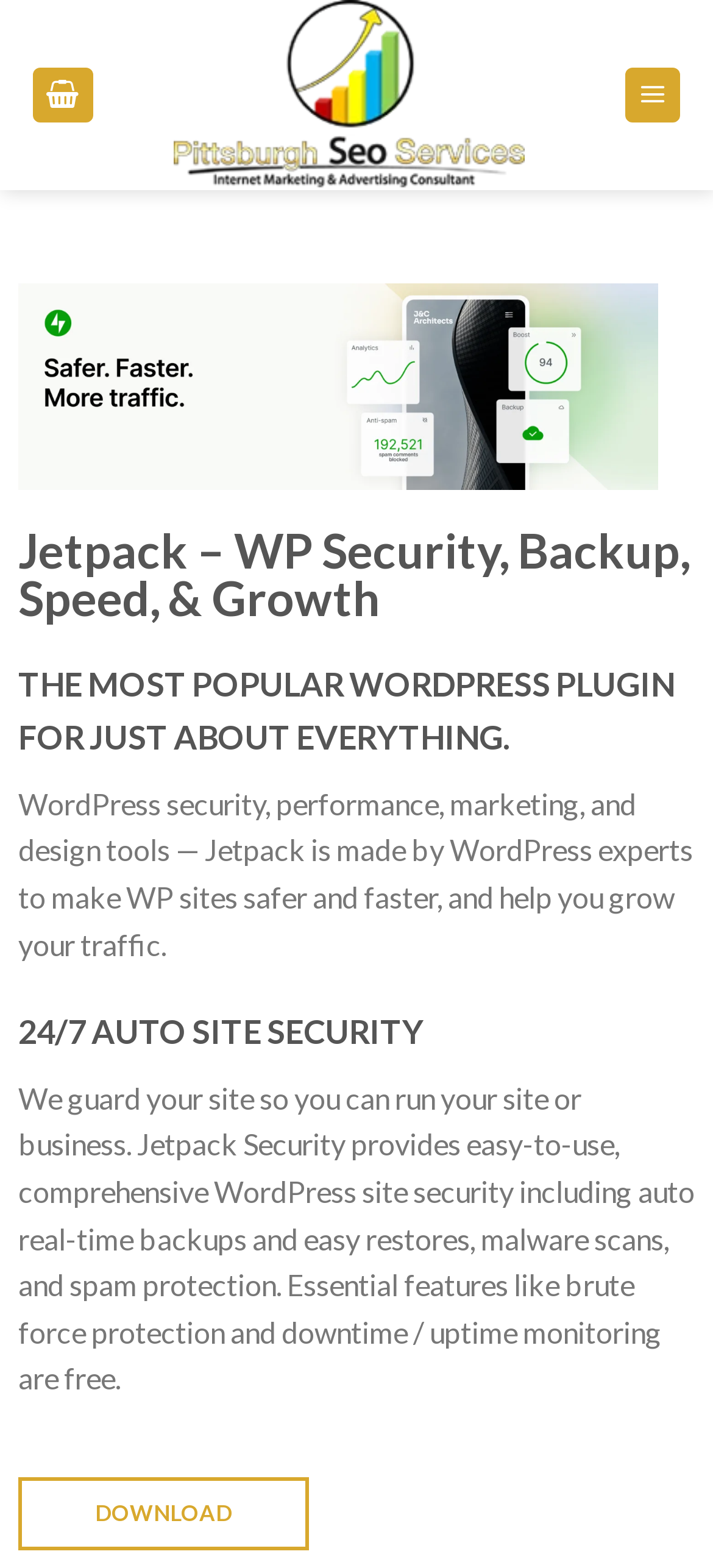Please analyze the image and provide a thorough answer to the question:
What is the company name in the top-left corner?

By looking at the top-left corner of the webpage, I see a link with an image, and the text 'Pittsburgh SEO Services Digital Marketing Company'. This is likely the company name.